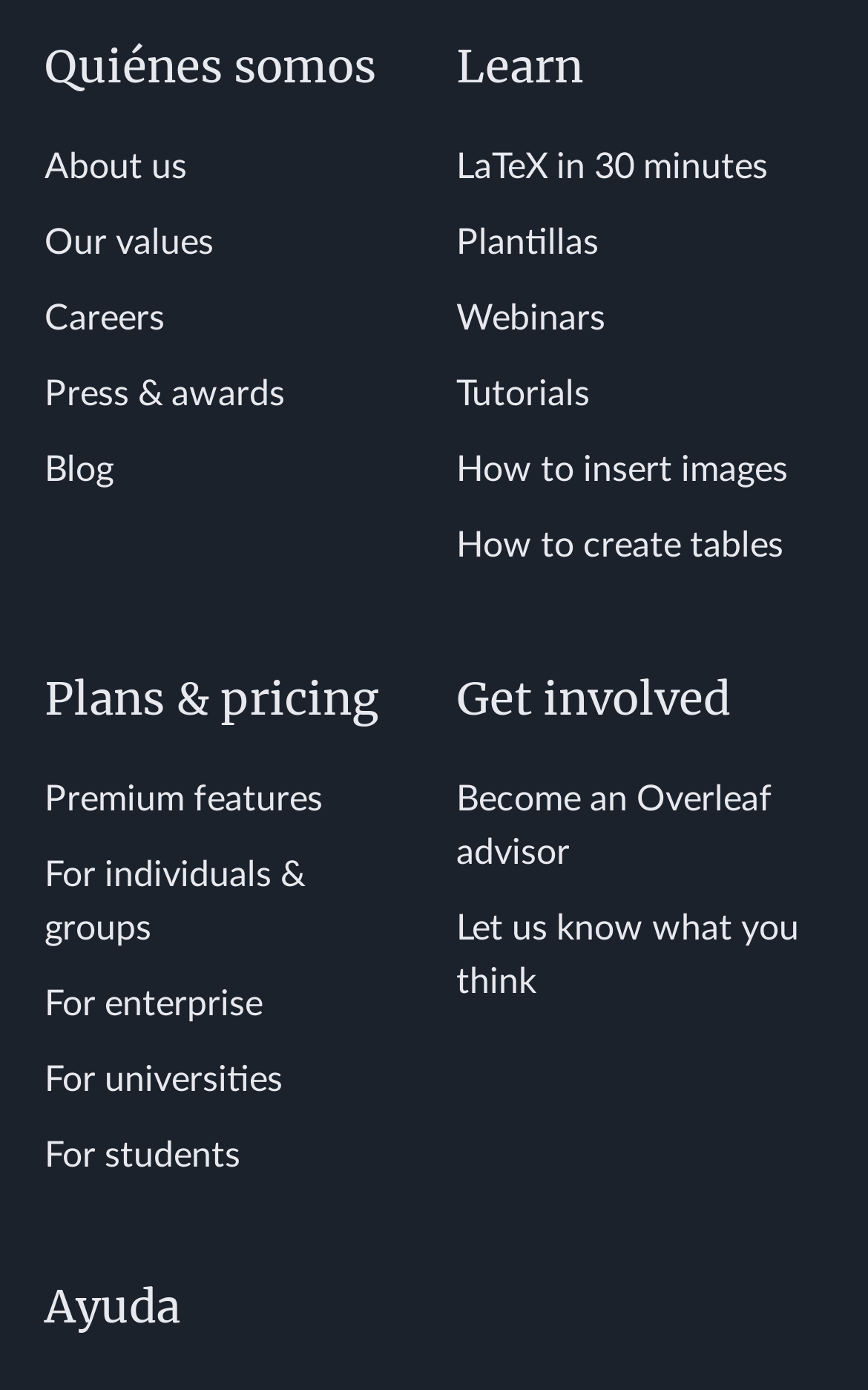Give a succinct answer to this question in a single word or phrase: 
How many headings are on the webpage?

4